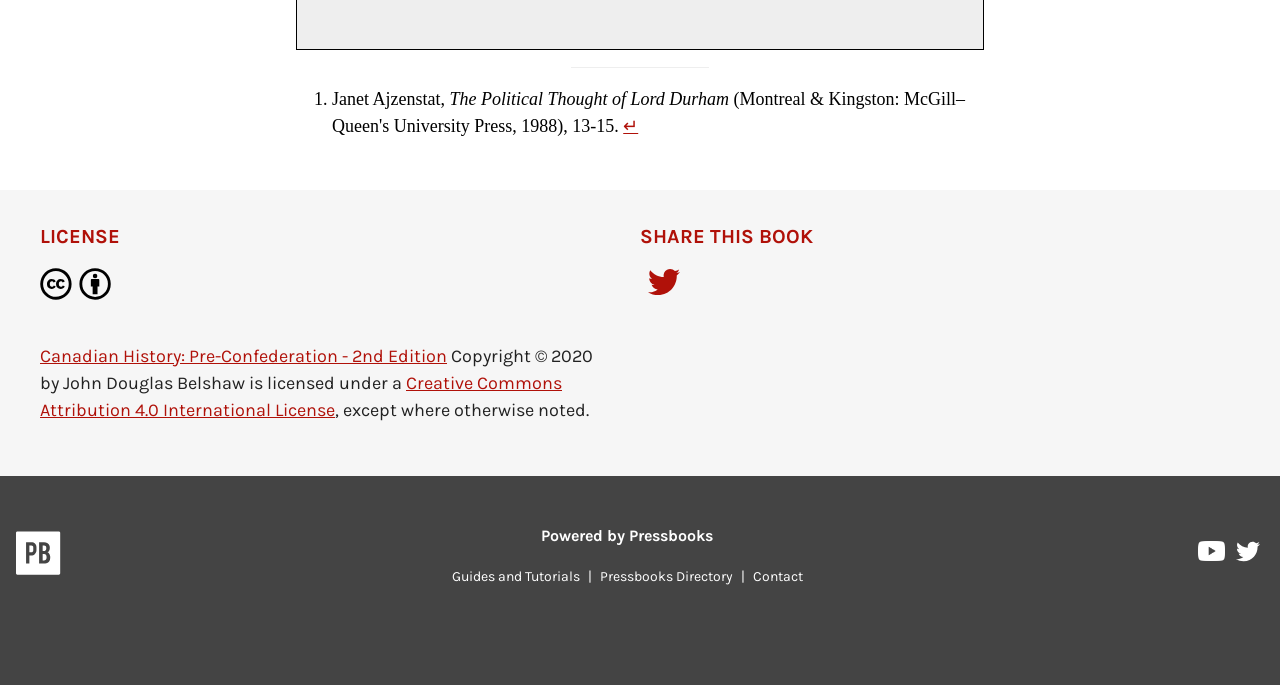What is the purpose of the 'SHARE THIS BOOK' section?
Could you please answer the question thoroughly and with as much detail as possible?

I found the answer by looking at the heading element with the text 'SHARE THIS BOOK' and the link elements below it, which include 'Share on Twitter', indicating that the purpose of this section is to share the book on social media.